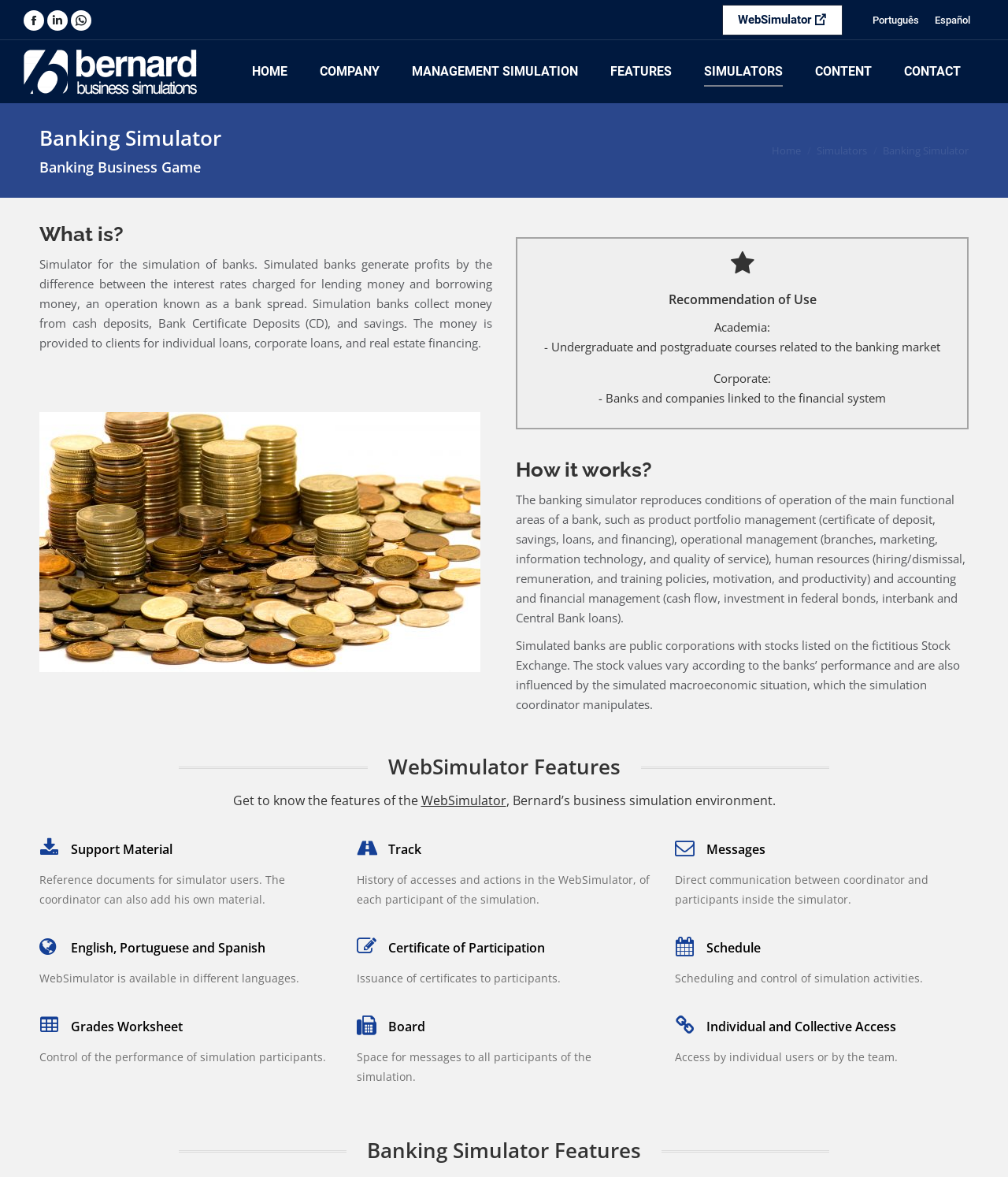Specify the bounding box coordinates of the element's area that should be clicked to execute the given instruction: "Go to Top". The coordinates should be four float numbers between 0 and 1, i.e., [left, top, right, bottom].

[0.961, 0.823, 0.992, 0.85]